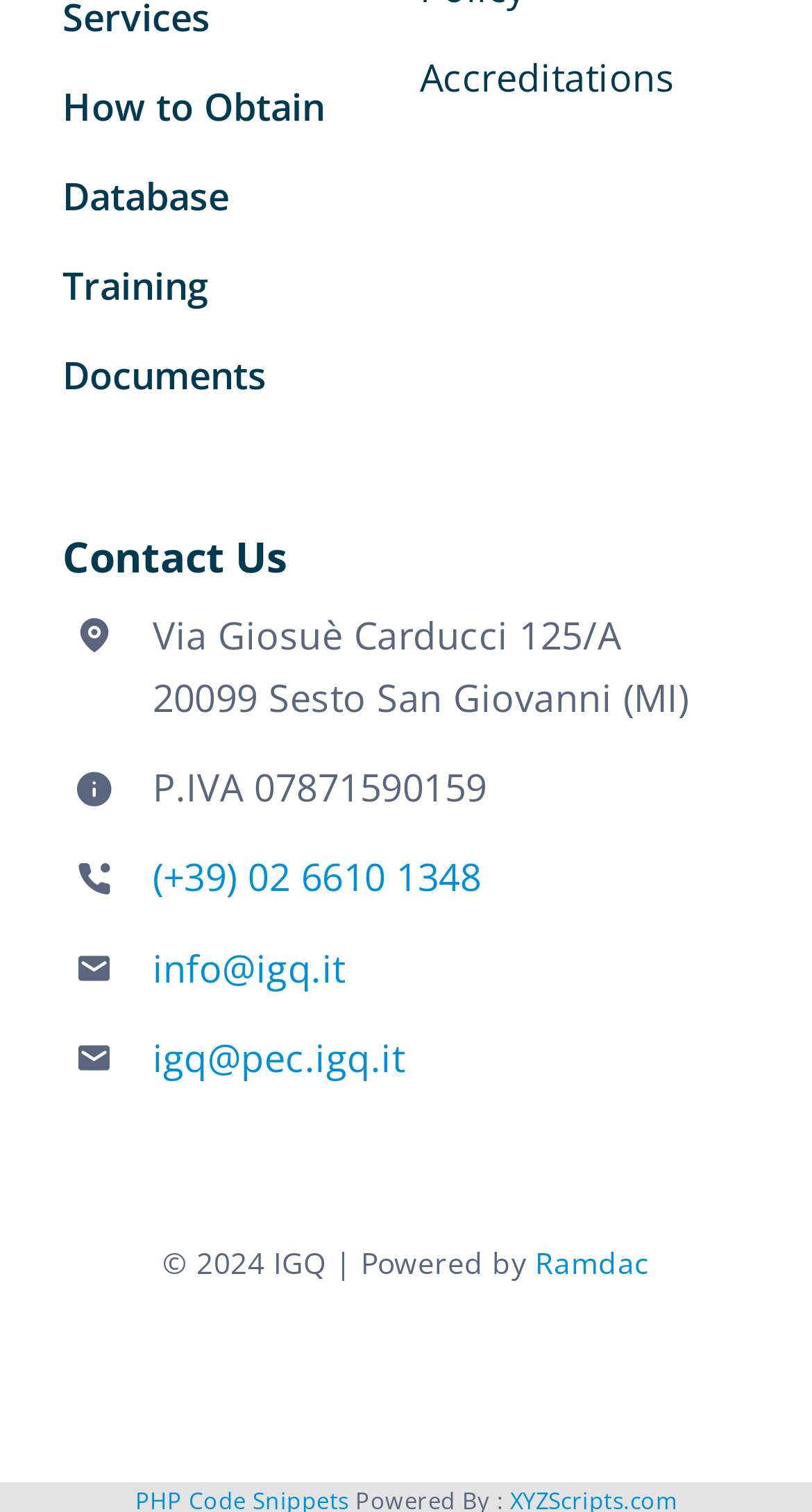How many email addresses are listed on the contact page?
Using the image as a reference, give an elaborate response to the question.

I counted the number of link elements with an email address format, and found two, which are 'info@igq.it' located at coordinates [0.188, 0.623, 0.425, 0.656] and 'igq@pec.igq.it' located at coordinates [0.188, 0.683, 0.499, 0.716].